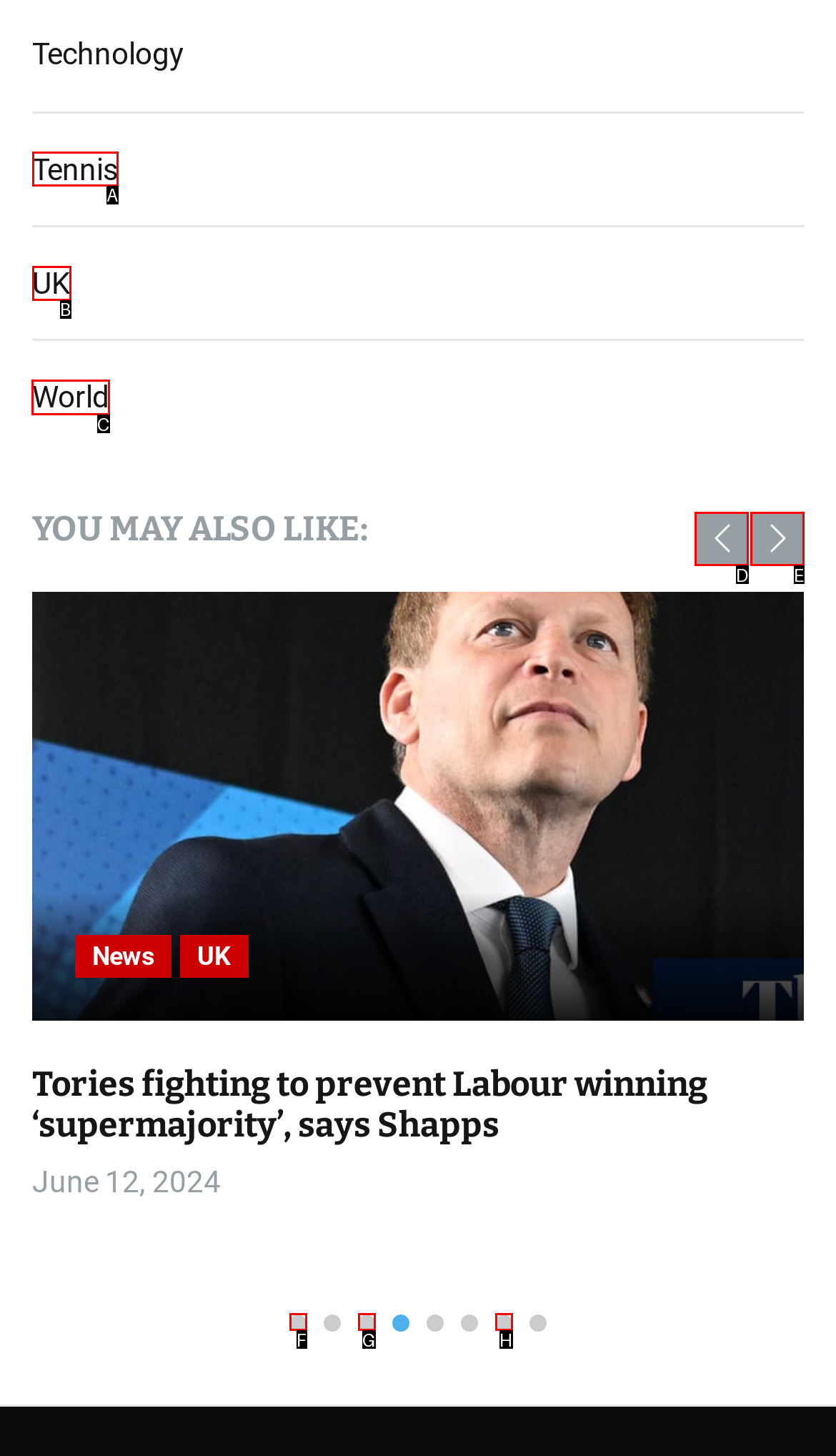Identify the correct HTML element to click for the task: Click on World. Provide the letter of your choice.

C